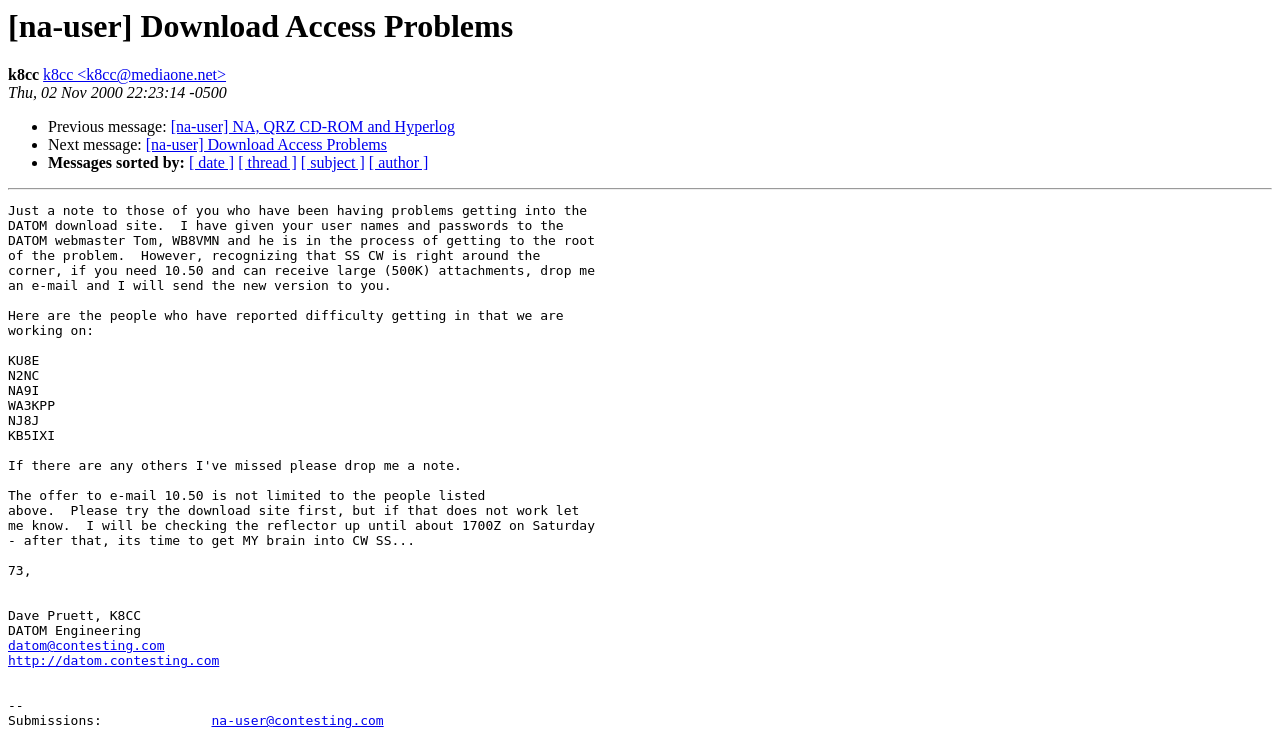Pinpoint the bounding box coordinates of the clickable area needed to execute the instruction: "Contact na-user". The coordinates should be specified as four float numbers between 0 and 1, i.e., [left, top, right, bottom].

[0.165, 0.979, 0.3, 0.999]